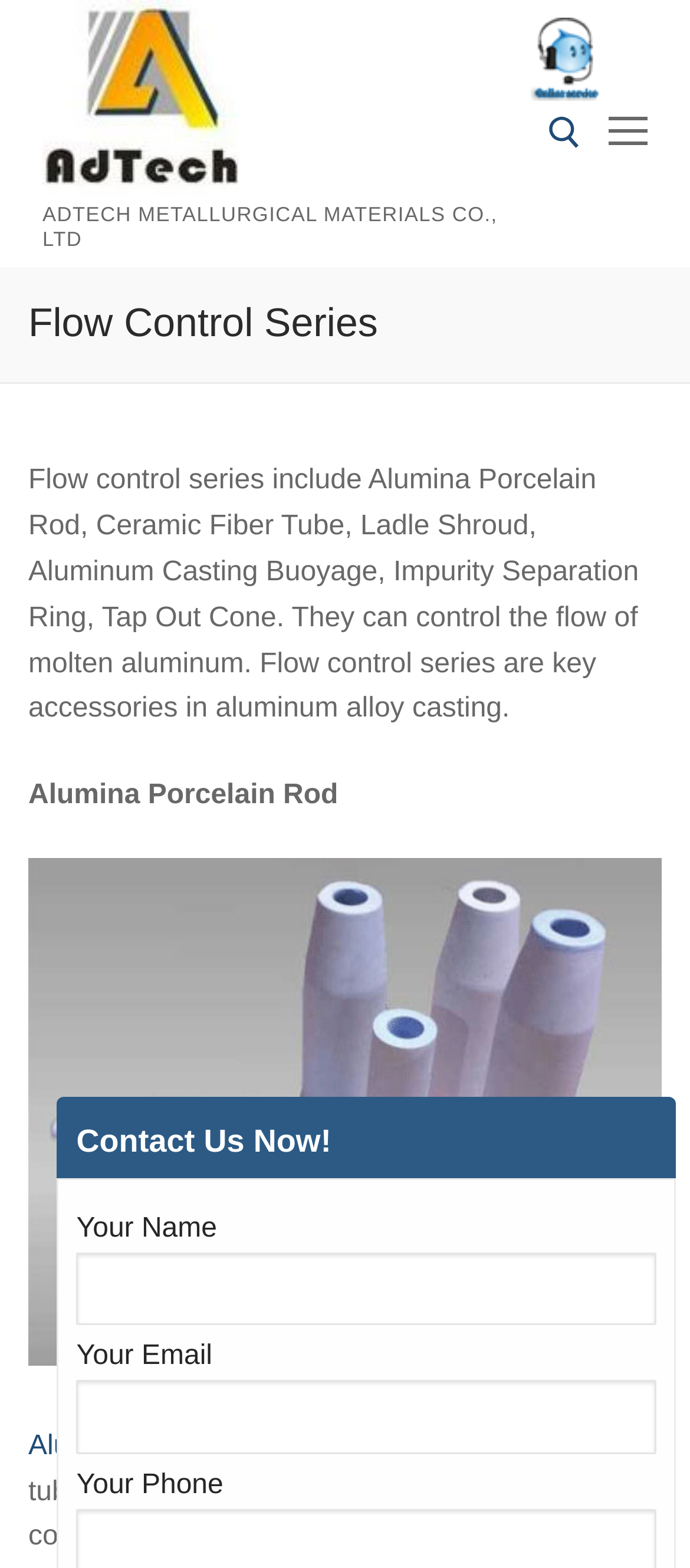Please find the main title text of this webpage.

Flow Control Series